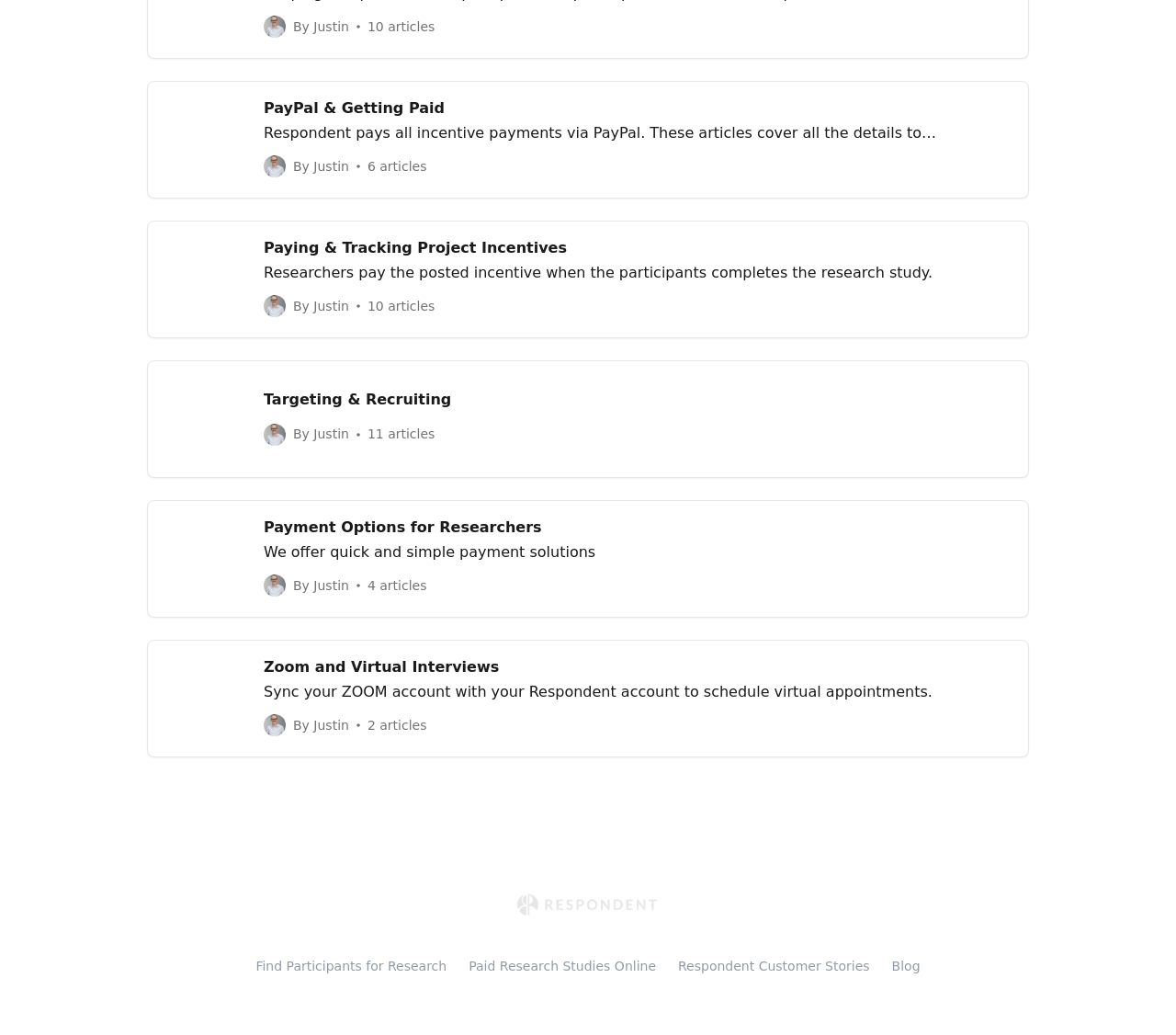How many articles are there about PayPal?
Look at the image and answer the question with a single word or phrase.

10